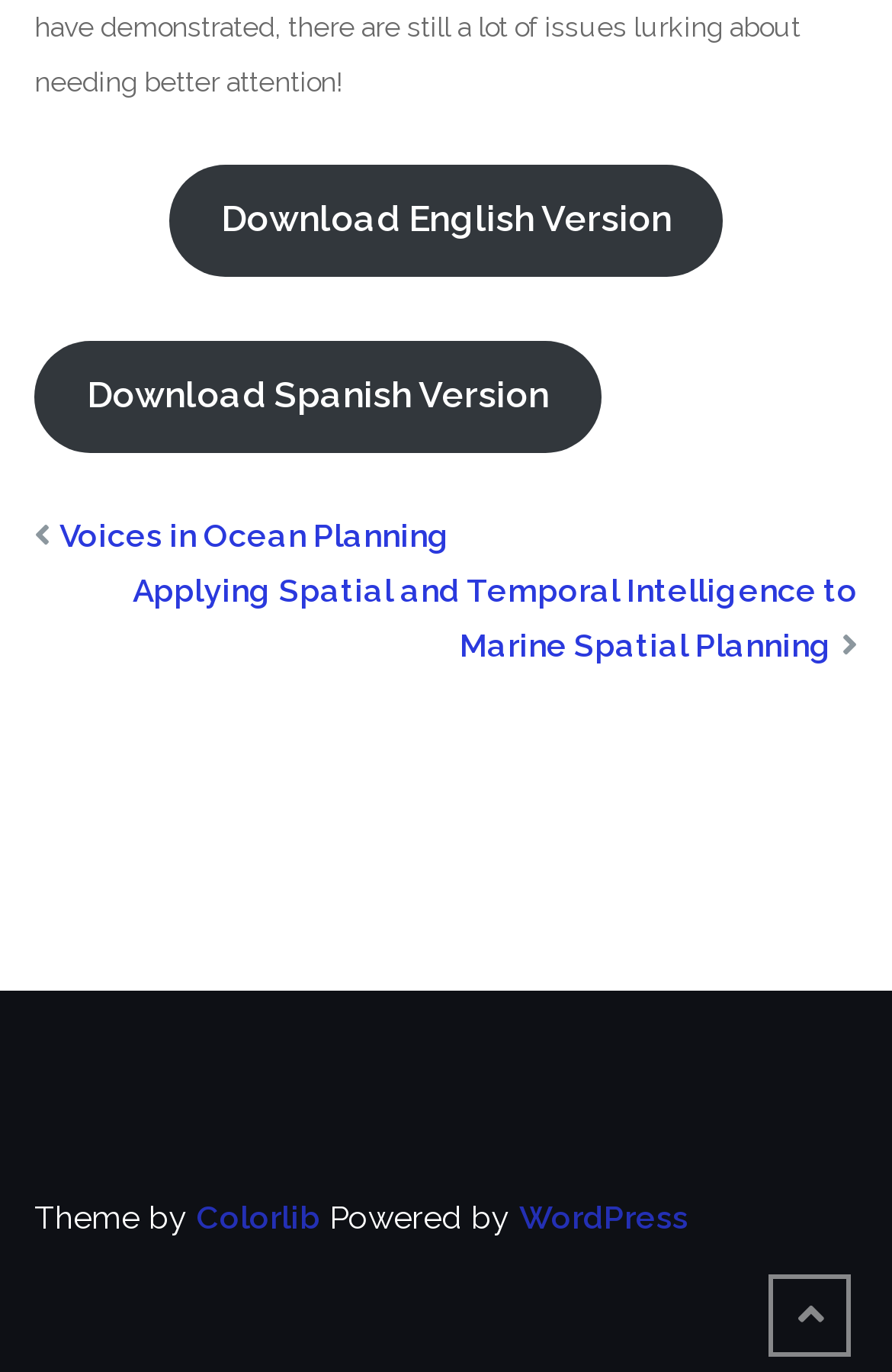What is the theme of the webpage by?
Answer the question with just one word or phrase using the image.

Colorlib